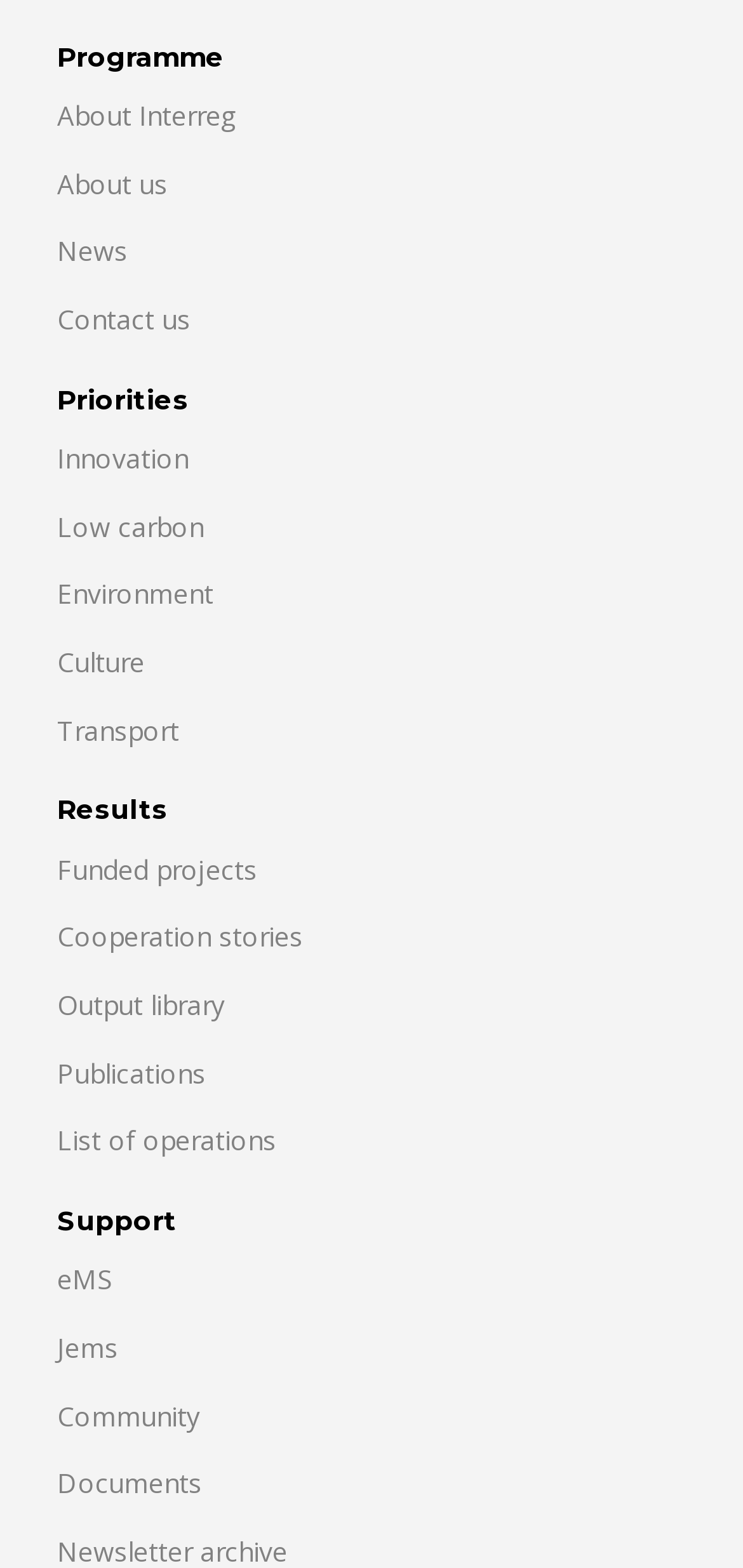Kindly respond to the following question with a single word or a brief phrase: 
What is the first priority listed?

Innovation